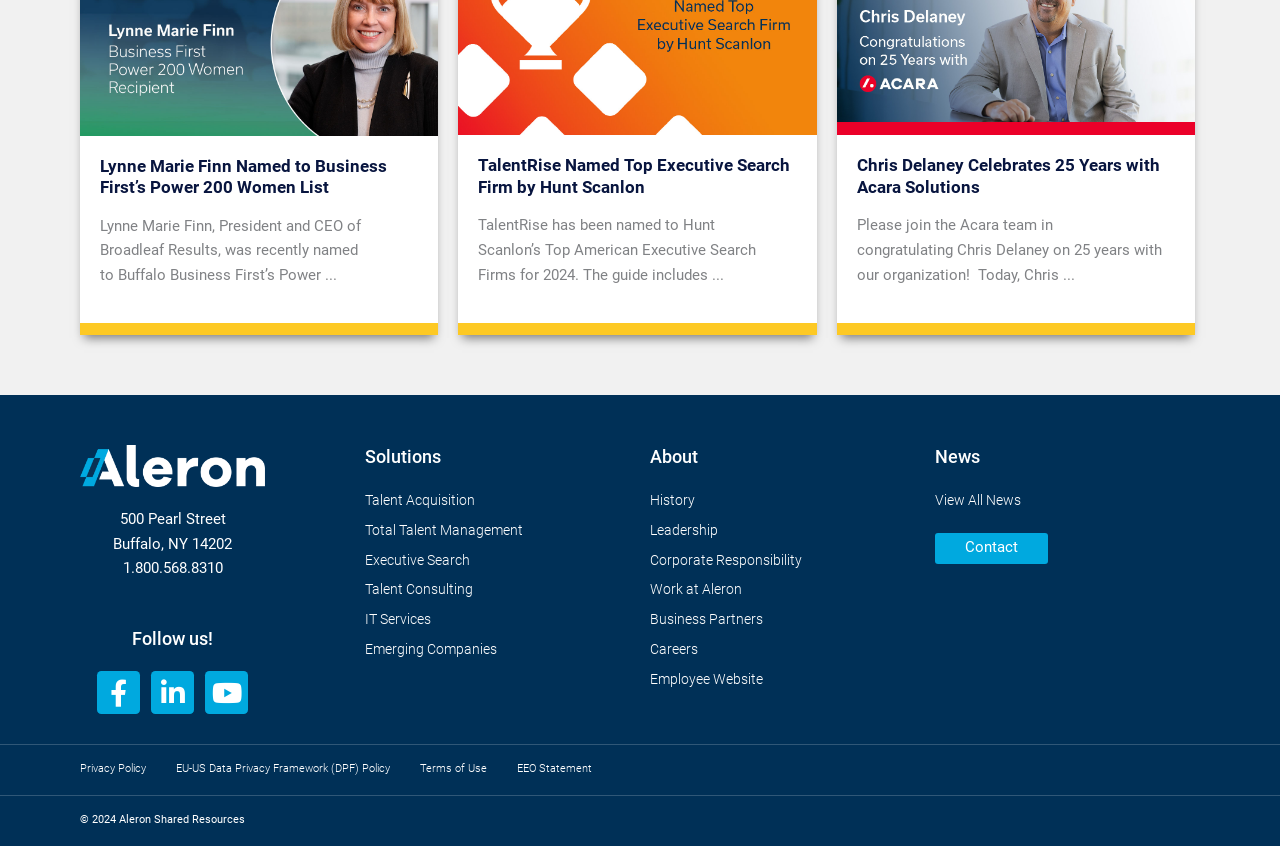Examine the image and give a thorough answer to the following question:
What is the address of the company?

The address can be found at the bottom of the webpage, where it is listed as '500 Pearl Street' and 'Buffalo, NY 14202'.